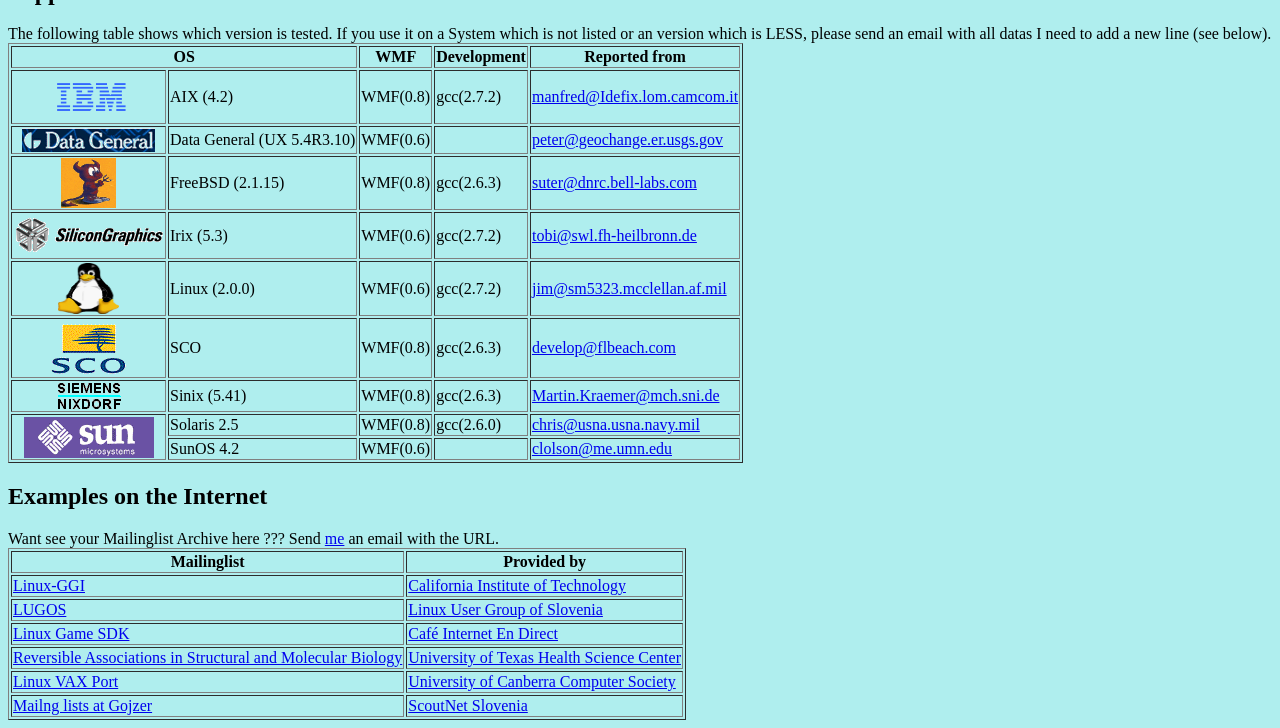Locate the coordinates of the bounding box for the clickable region that fulfills this instruction: "Visit the website of BeeVA".

None